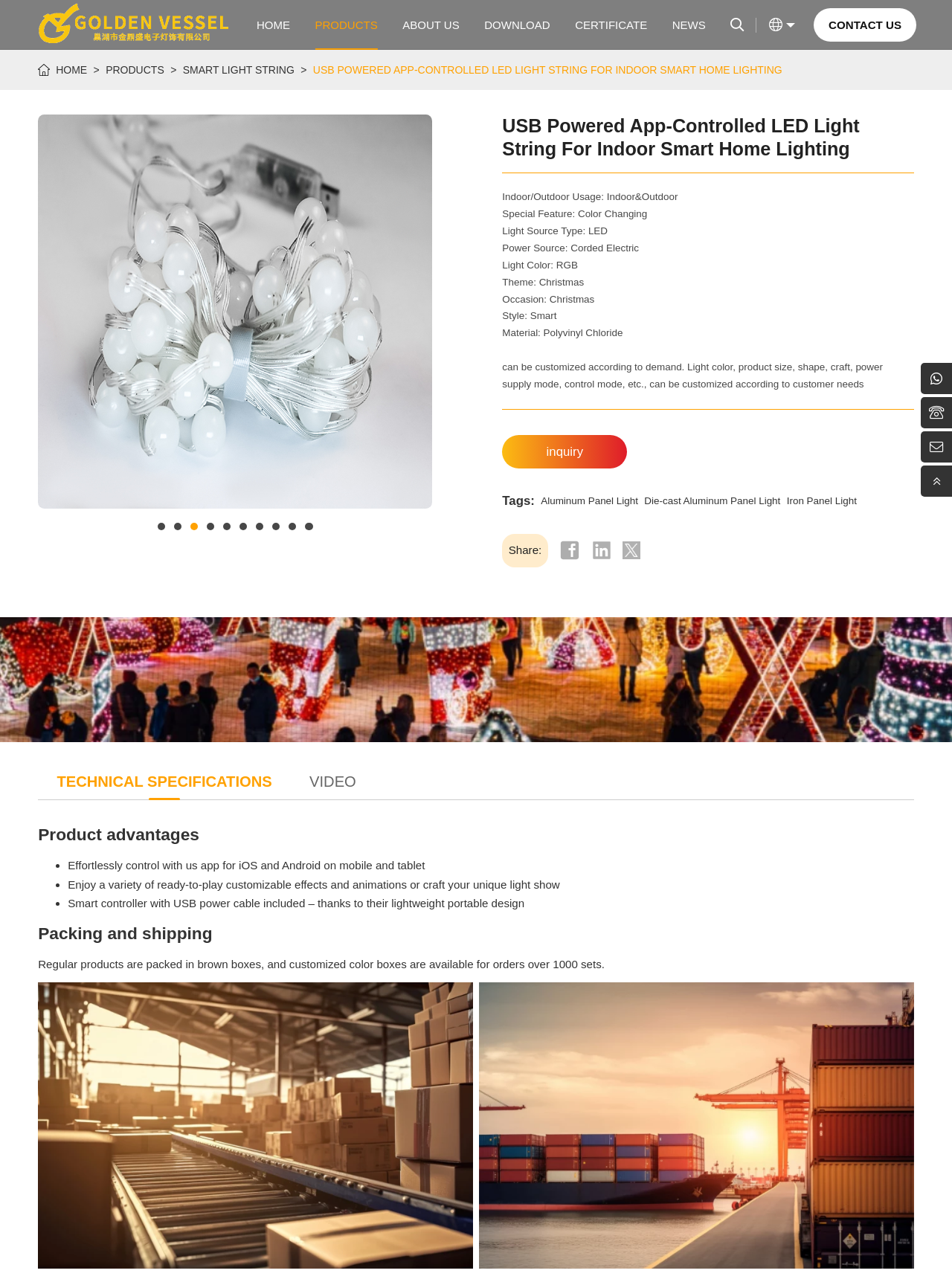Please extract and provide the main headline of the webpage.

USB Powered App-Controlled LED Light String For Indoor Smart Home Lighting